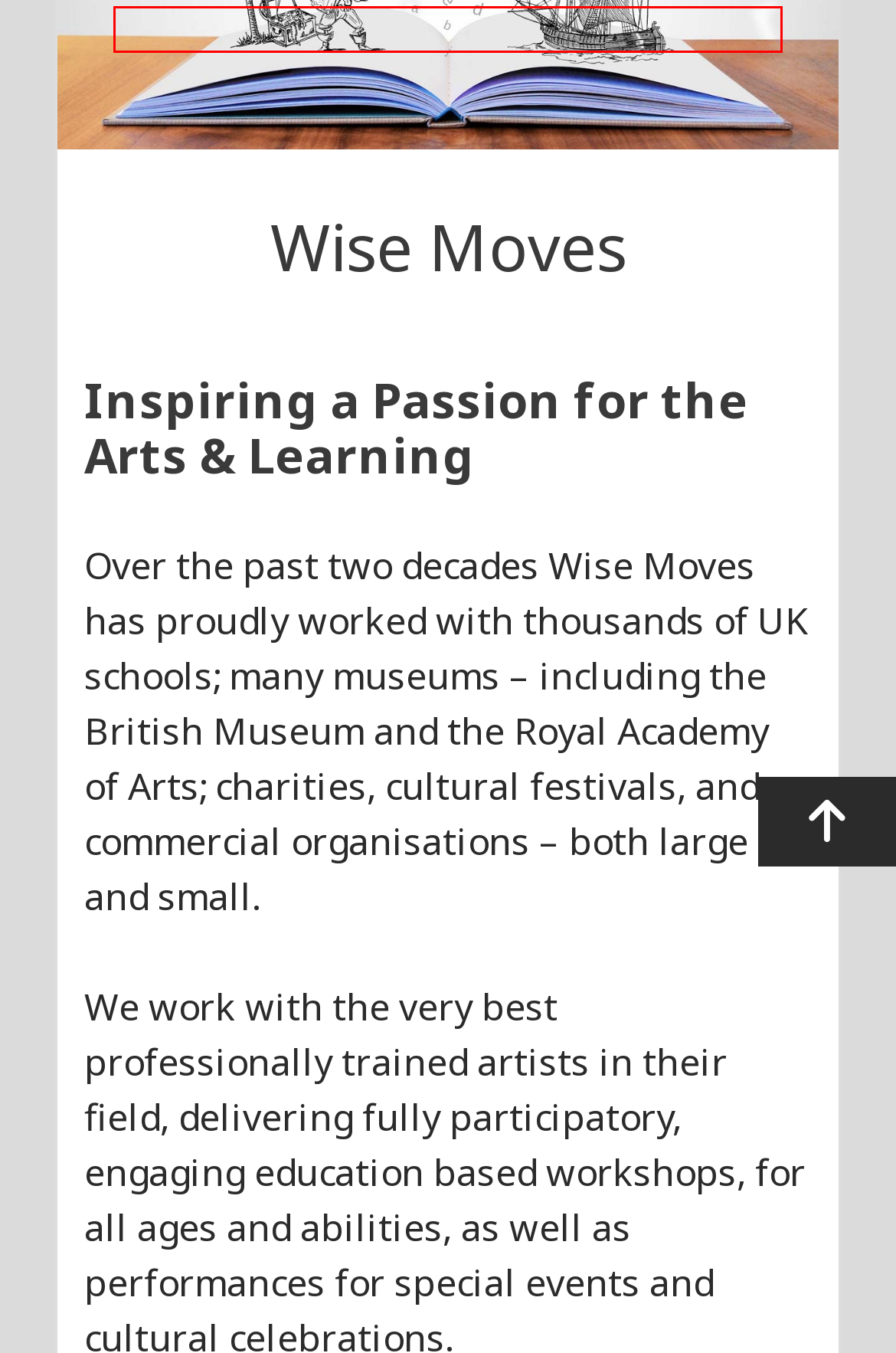You have a screenshot showing a webpage with a red bounding box around a UI element. Choose the webpage description that best matches the new page after clicking the highlighted element. Here are the options:
A. Contact Us – Wise Moves
B. Black History Month Workshops for Schools – Wise Moves
C. History Workshops for Schools – Wise Moves
D. COVID-secure Measures – Wise Moves
E. Storytelling Workshops for Schools – Wise Moves
F. Art and Craft Workshops for Schools – Wise Moves
G. Diwali Workshops for Schools – Wise Moves
H. FAQs – Wise Moves

E